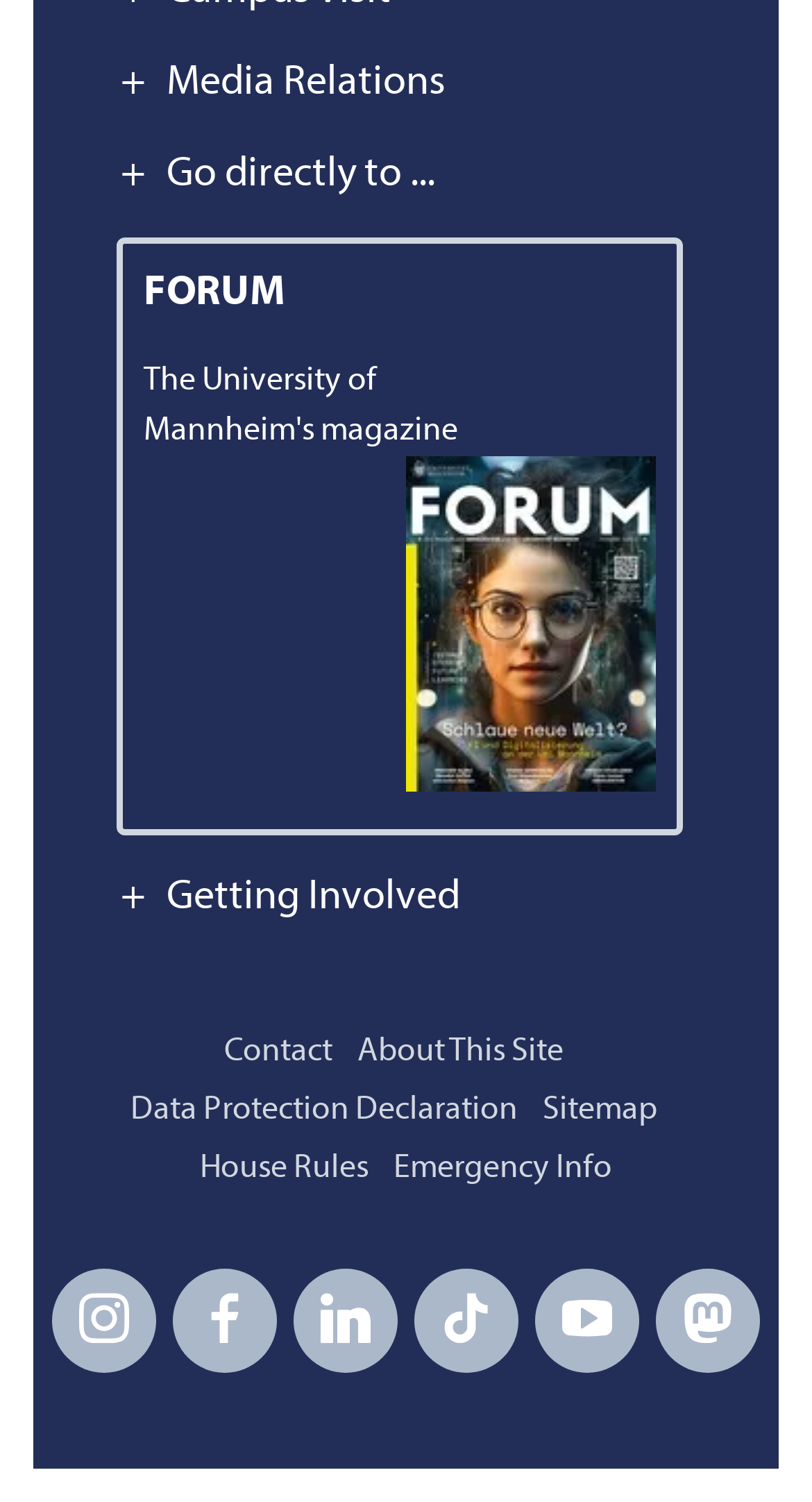Indicate the bounding box coordinates of the element that needs to be clicked to satisfy the following instruction: "Visit the Instagram Page of the University of Mannheim". The coordinates should be four float numbers between 0 and 1, i.e., [left, top, right, bottom].

[0.064, 0.845, 0.192, 0.914]